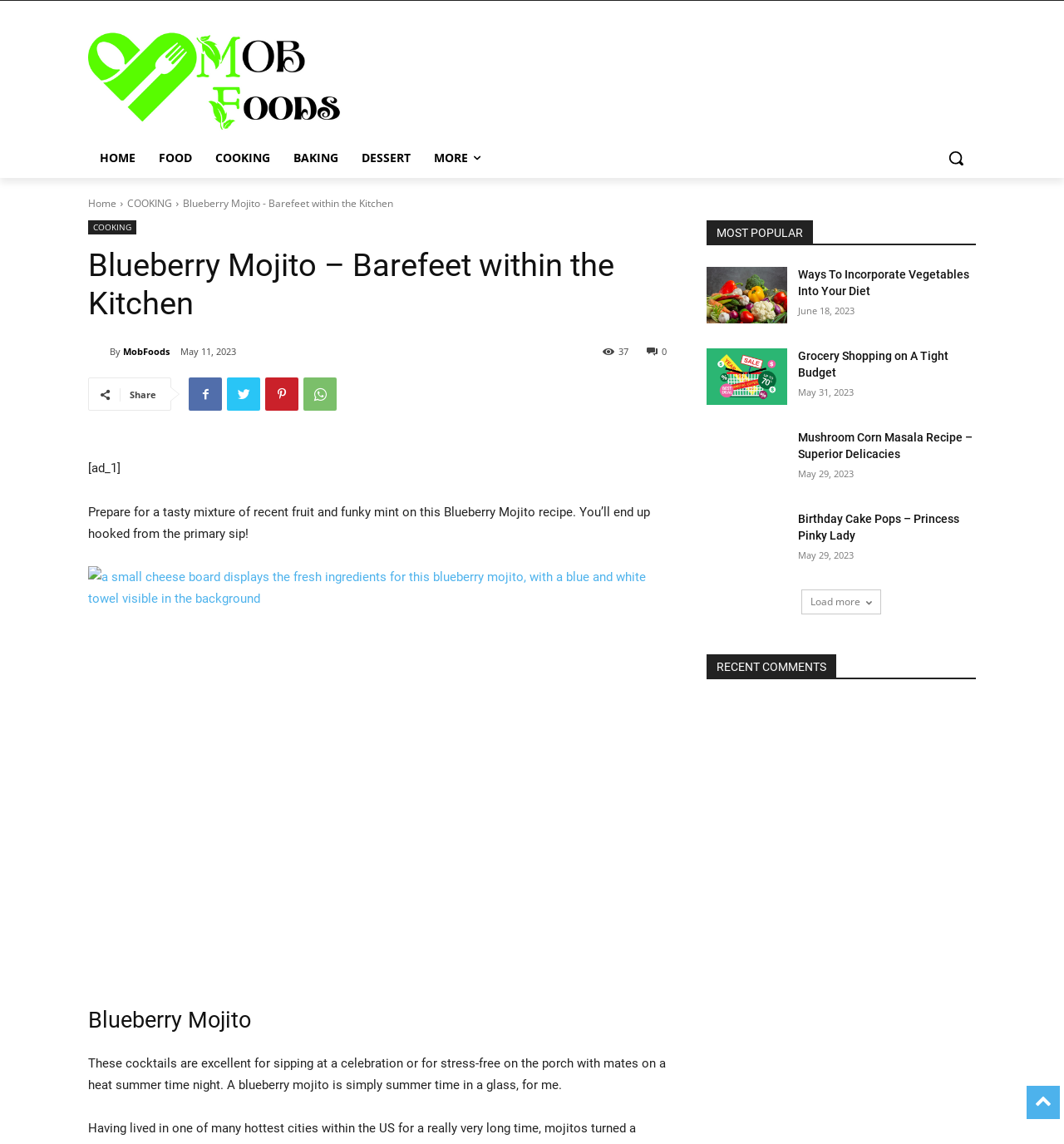How many recent articles are listed?
Please give a detailed and elaborate answer to the question based on the image.

I counted the number of recent articles listed in the 'MOST POPULAR' section, and there are four articles listed.